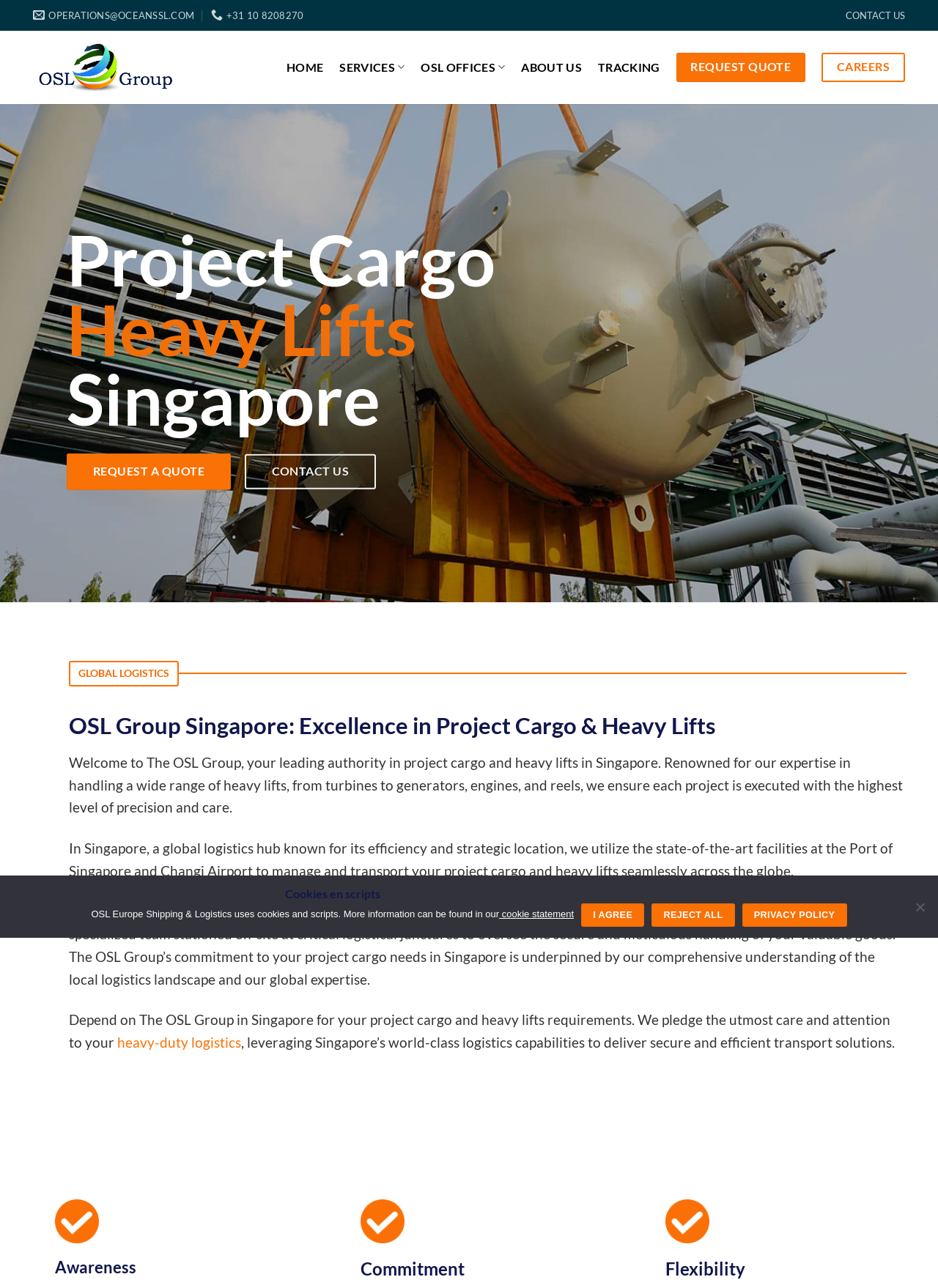What is the company's contact email?
Use the image to give a comprehensive and detailed response to the question.

I found the contact email by looking at the top navigation bar, where I saw a link with the email address 'OPERATIONS@OCEANSSL.COM'.